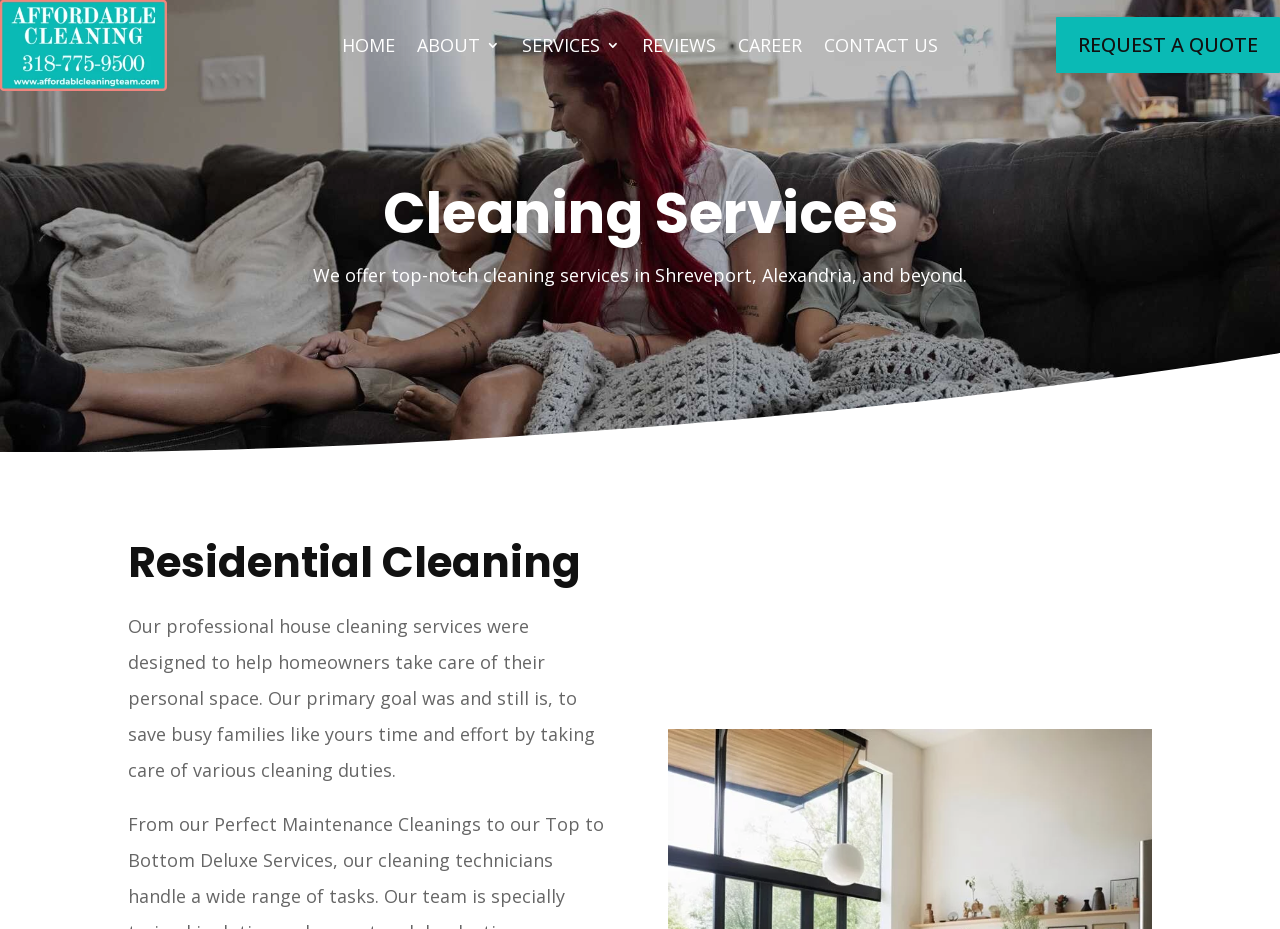What type of cleaning is focused on?
Based on the image, please offer an in-depth response to the question.

The webpage specifically mentions 'house cleaning services' and describes the services as designed to help homeowners take care of their personal space, indicating that the focus is on house cleaning.